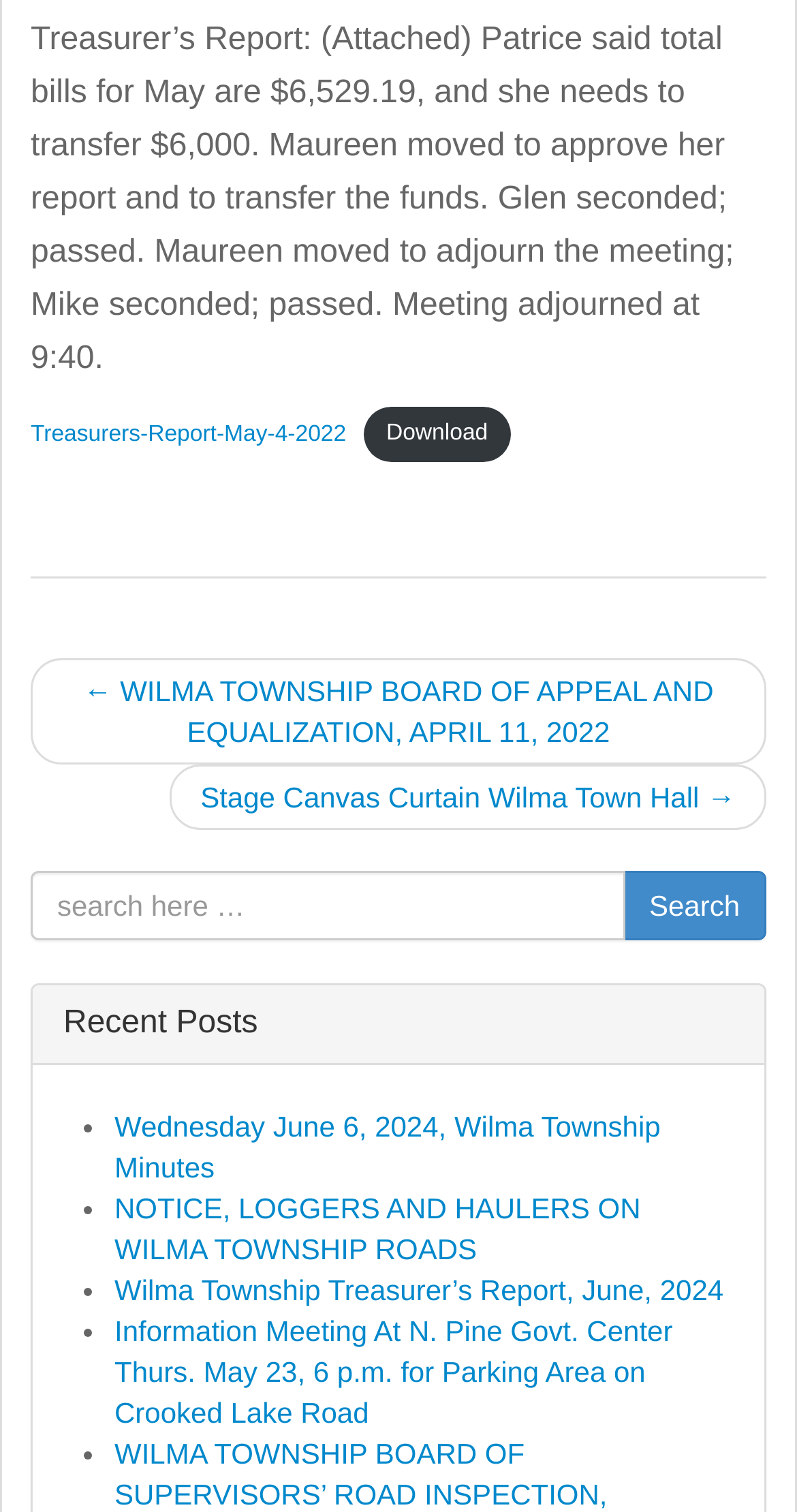Answer the question in a single word or phrase:
What is the total bill for May?

$6,529.19